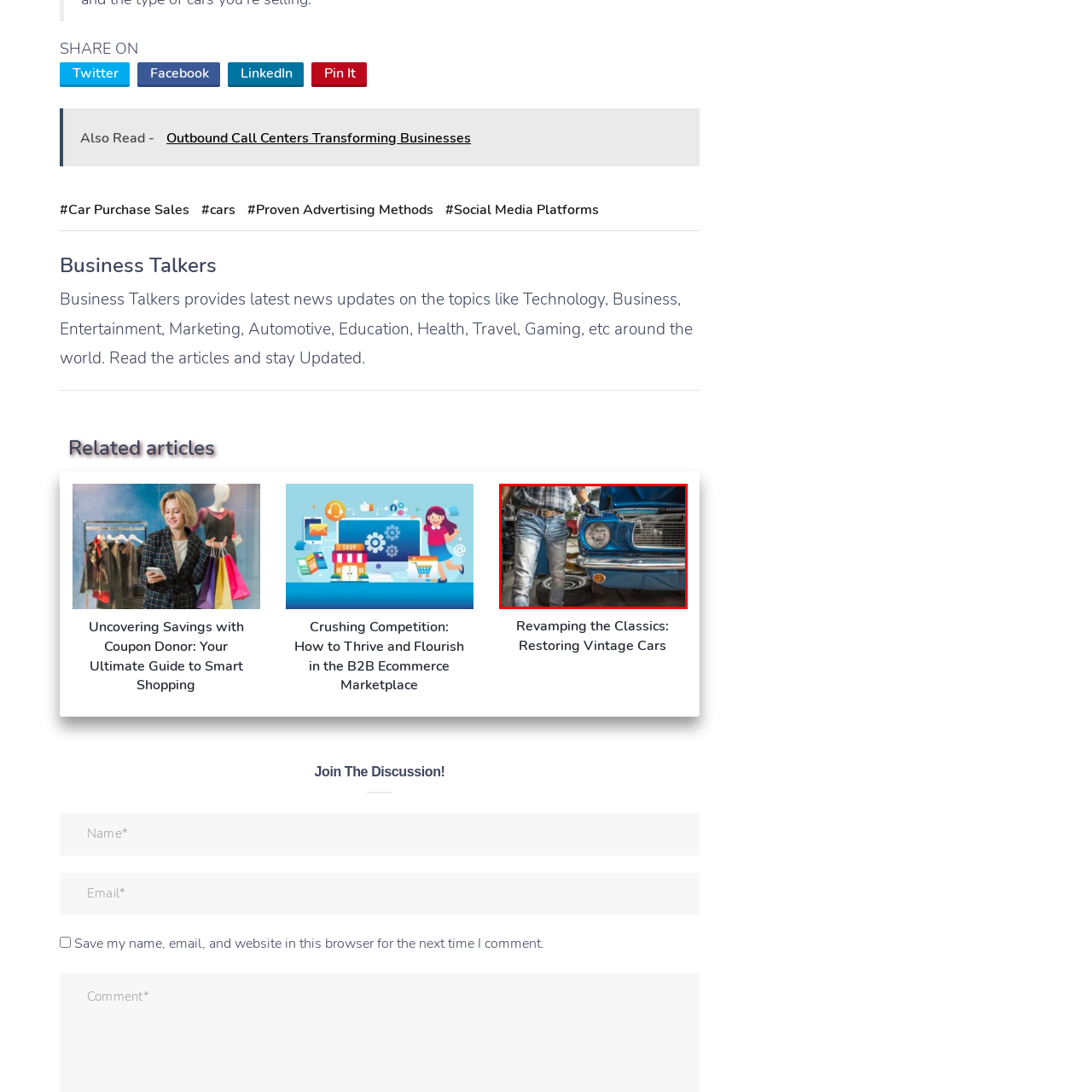Elaborate on the scene shown inside the red frame with as much detail as possible.

The image showcases a person in casual attire, wearing a plaid shirt and blue jeans, engaging in automotive work in a garage setting. To the right, a classic blue car, possibly from the mid-20th century, stands under the open hood, revealing its well-maintained engine components. The individual appears focused, leaning slightly towards the car, suggesting they are inspecting or repairing it. Nearby, a black tire next to the vehicle adds to the workshop atmosphere. The lighting reflects a genuine workspace environment, highlighting the passion for car restoration and maintenance. This image is likely associated with the theme of restoring vintage cars, as indicated by its context in the related articles section.